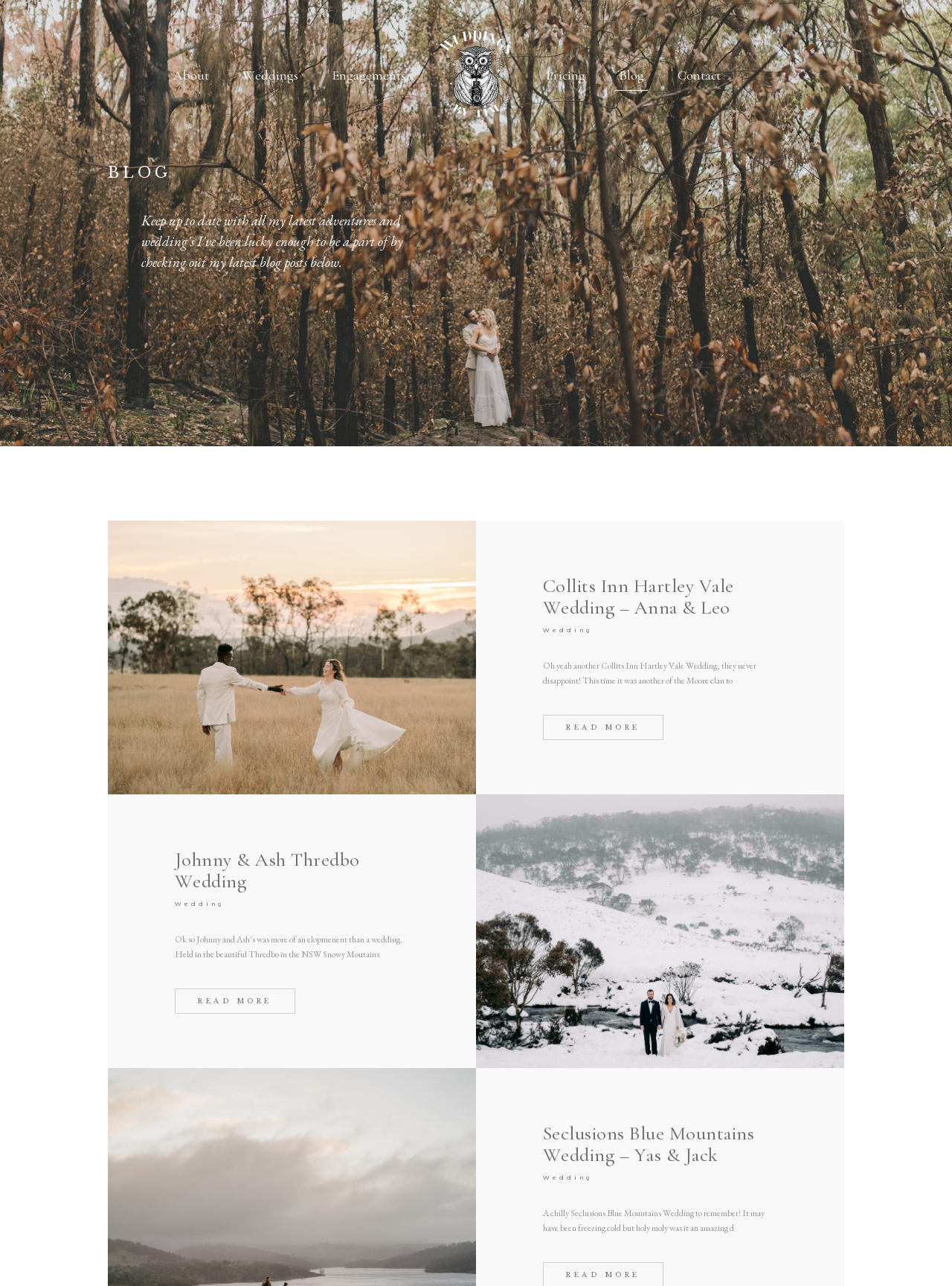Please identify the bounding box coordinates of the element's region that should be clicked to execute the following instruction: "Check out Weddings page". The bounding box coordinates must be four float numbers between 0 and 1, i.e., [left, top, right, bottom].

[0.255, 0.053, 0.313, 0.065]